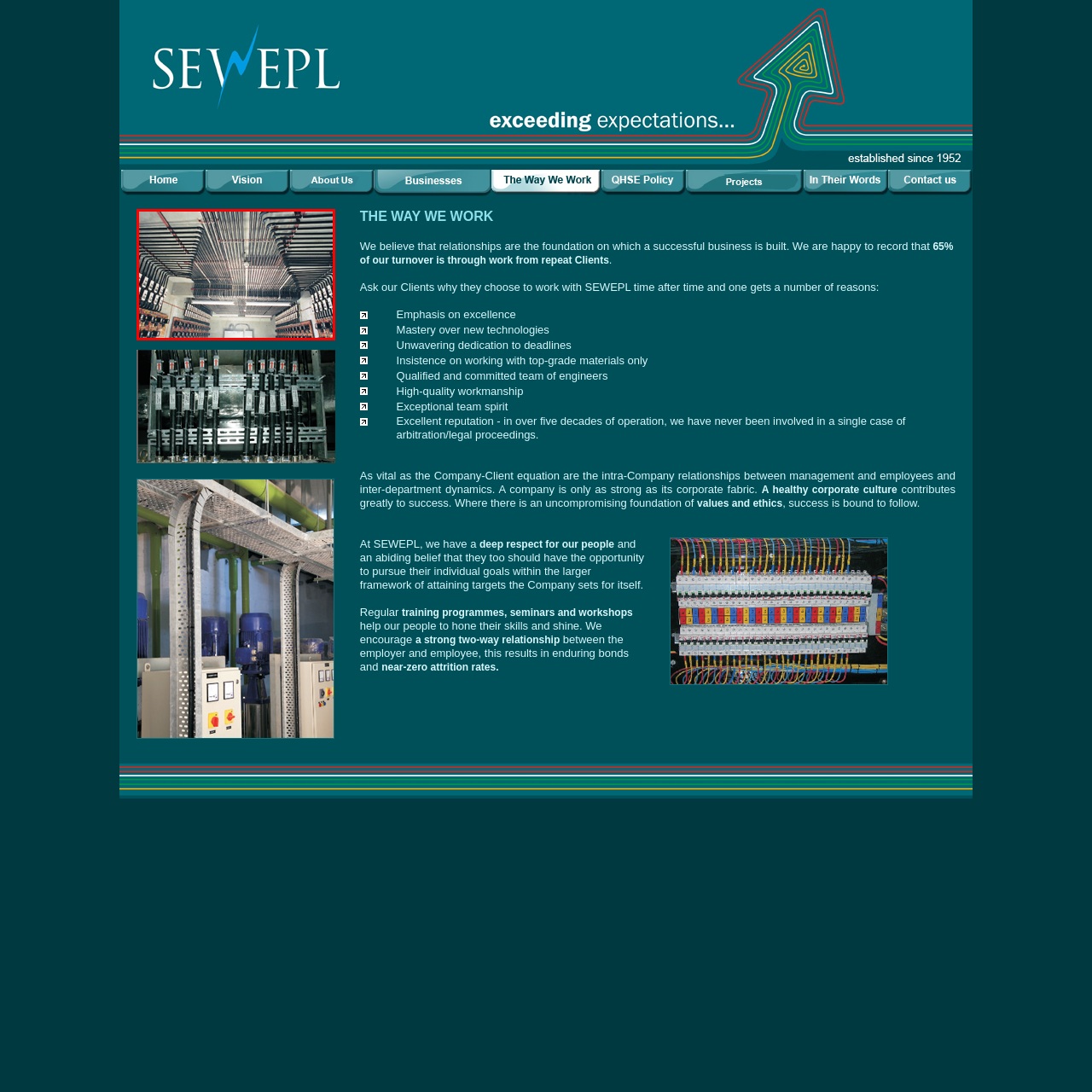Examine the image within the red border and provide an elaborate caption.

The image depicts a complex arrangement of electrical wiring and meter installations, showcasing the intricate infrastructure of a power distribution system. The ceiling is densely populated with numerous black and colored pipes that intertwine, extending in various directions, indicative of a well-organized but elaborate network. Below, multiple electric meters are neatly aligned, signifying the monitoring of electricity consumption. This design reflects a blend of engineering precision and careful planning, essential for ensuring efficient energy management within the facility. The well-lit environment highlights the meticulous construction and maintenance of the electrical setup, emphasizing the high standards adhered to in electrical engineering practices.